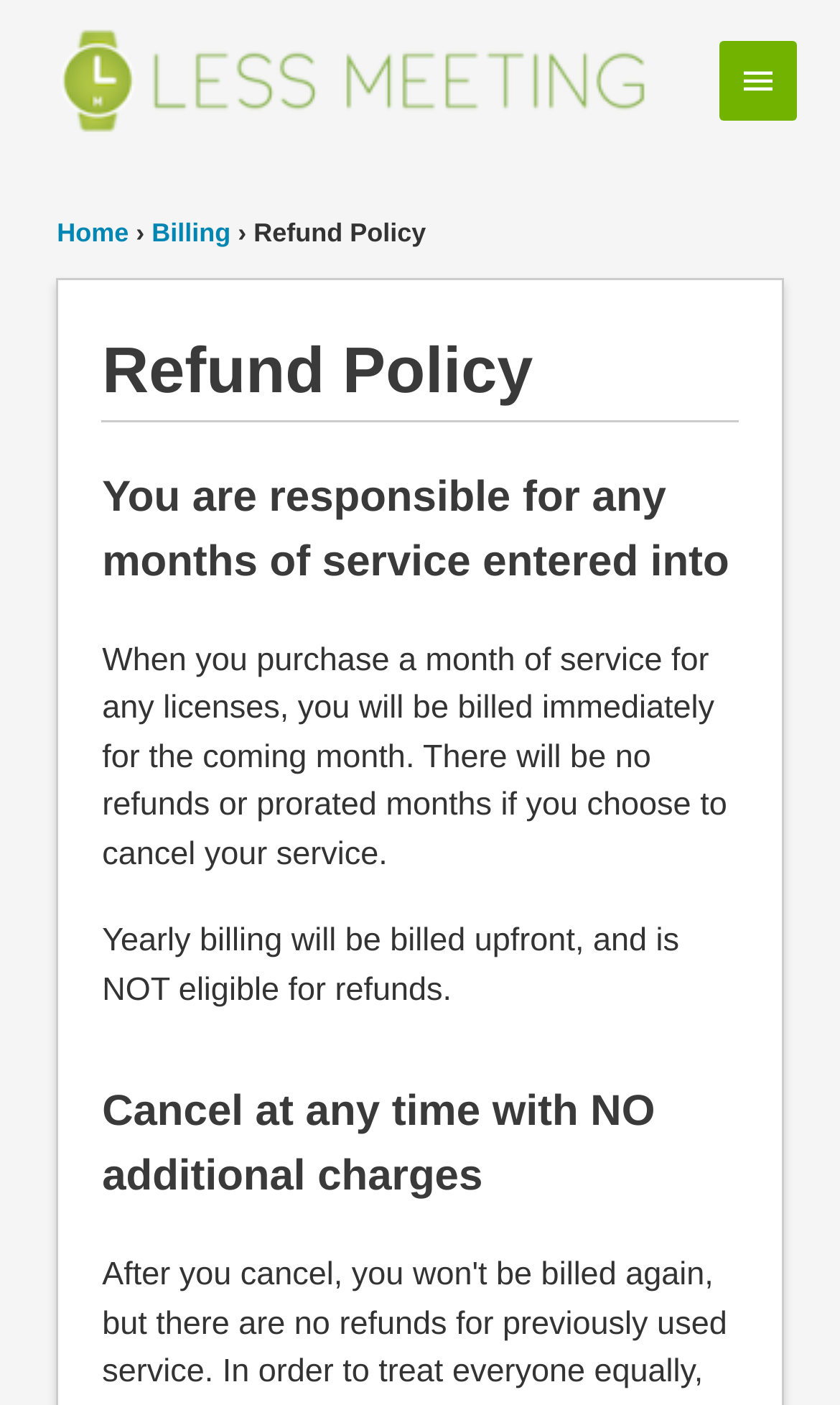Please respond in a single word or phrase: 
What is the refund policy for yearly billing?

No refunds